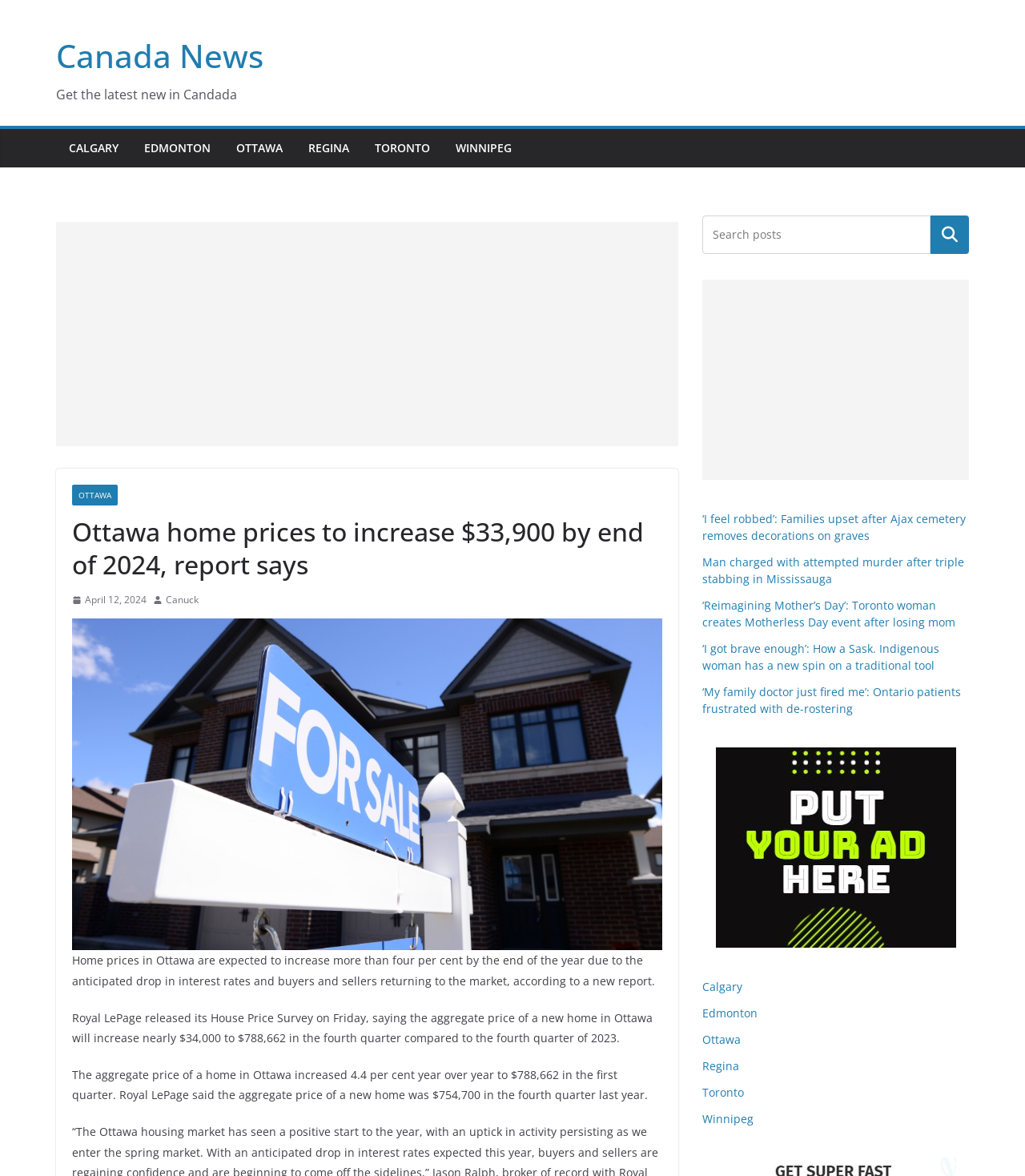Which city has a link to a news article about a cemetery removing decorations on graves?
Please provide a single word or phrase as your answer based on the screenshot.

Ajax